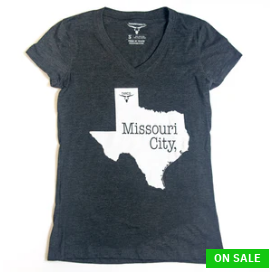Give a concise answer using only one word or phrase for this question:
What is the current status of the item?

On sale